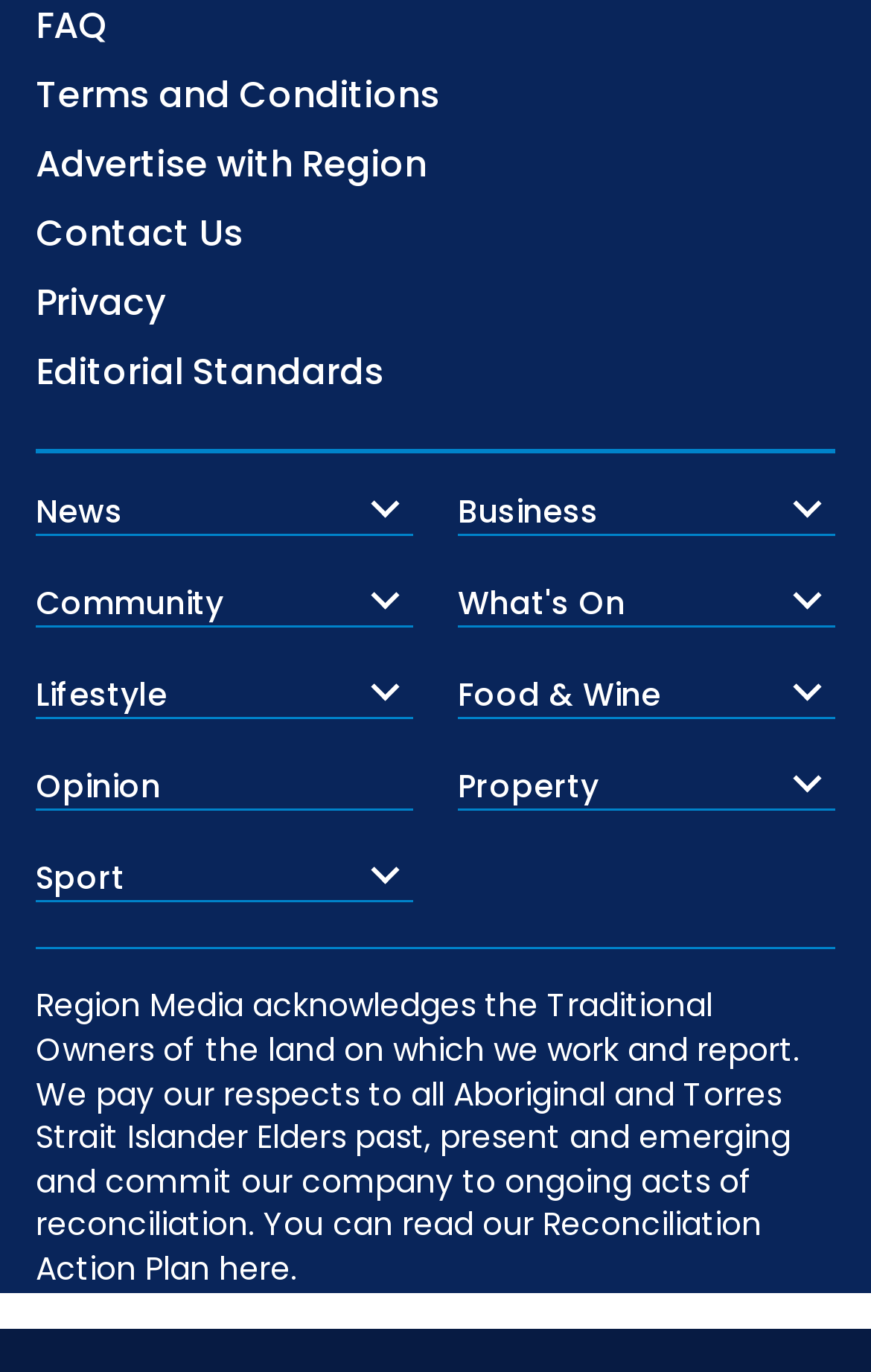Can you find the bounding box coordinates for the element that needs to be clicked to execute this instruction: "Learn about the Reconciliation Action Plan"? The coordinates should be given as four float numbers between 0 and 1, i.e., [left, top, right, bottom].

[0.251, 0.908, 0.333, 0.941]